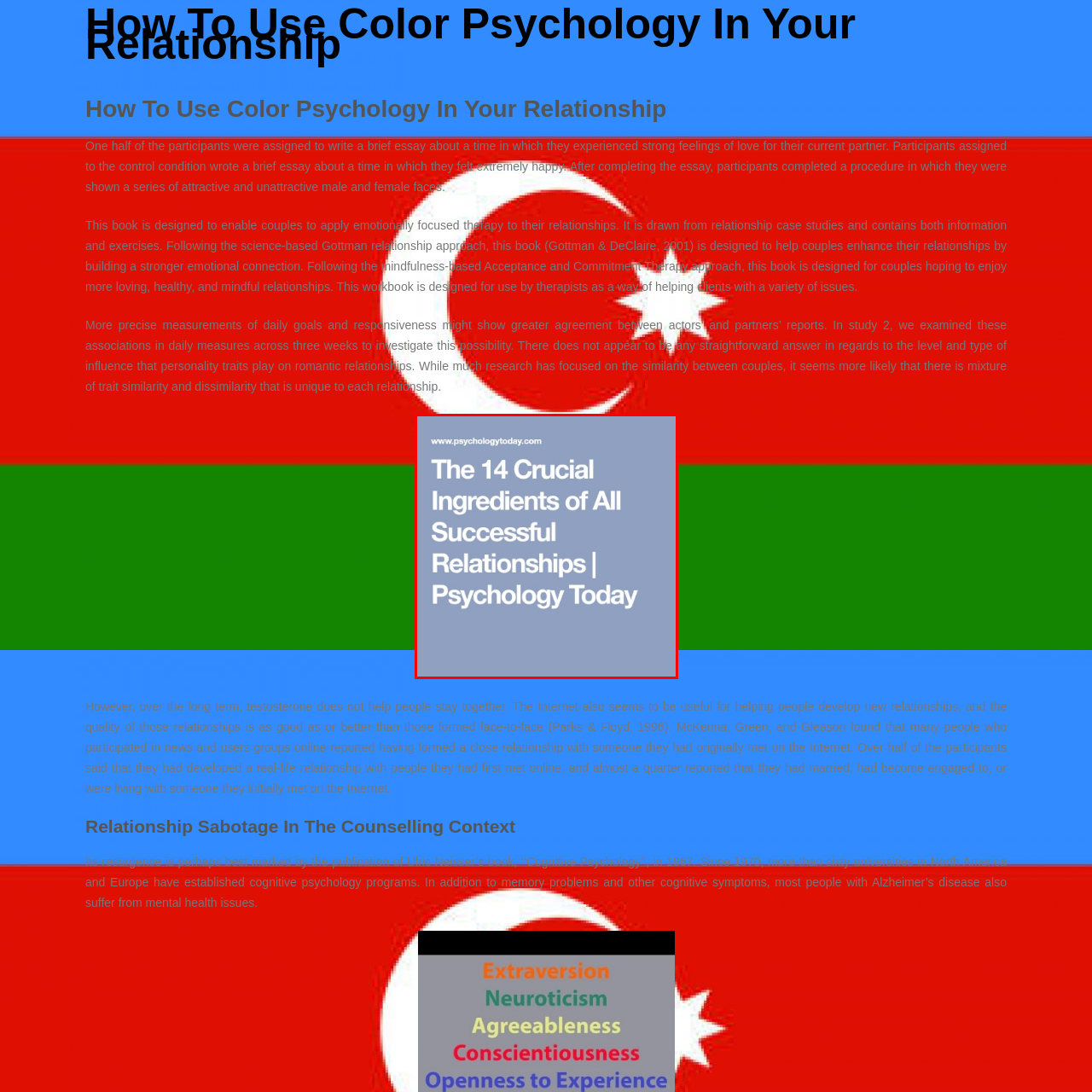Thoroughly describe the scene captured inside the red-bordered image.

The image features a prominent headline that reads "The 14 Crucial Ingredients of All Successful Relationships" against a soft blue background. Below the title, the text indicates the source as "Psychology Today," suggesting that the topic pertains to the essential elements that contribute to fostering successful and healthy relationships. The clean and minimalist design emphasizes the message, inviting readers to explore insights and strategies drawn from psychological research about improving relational dynamics.